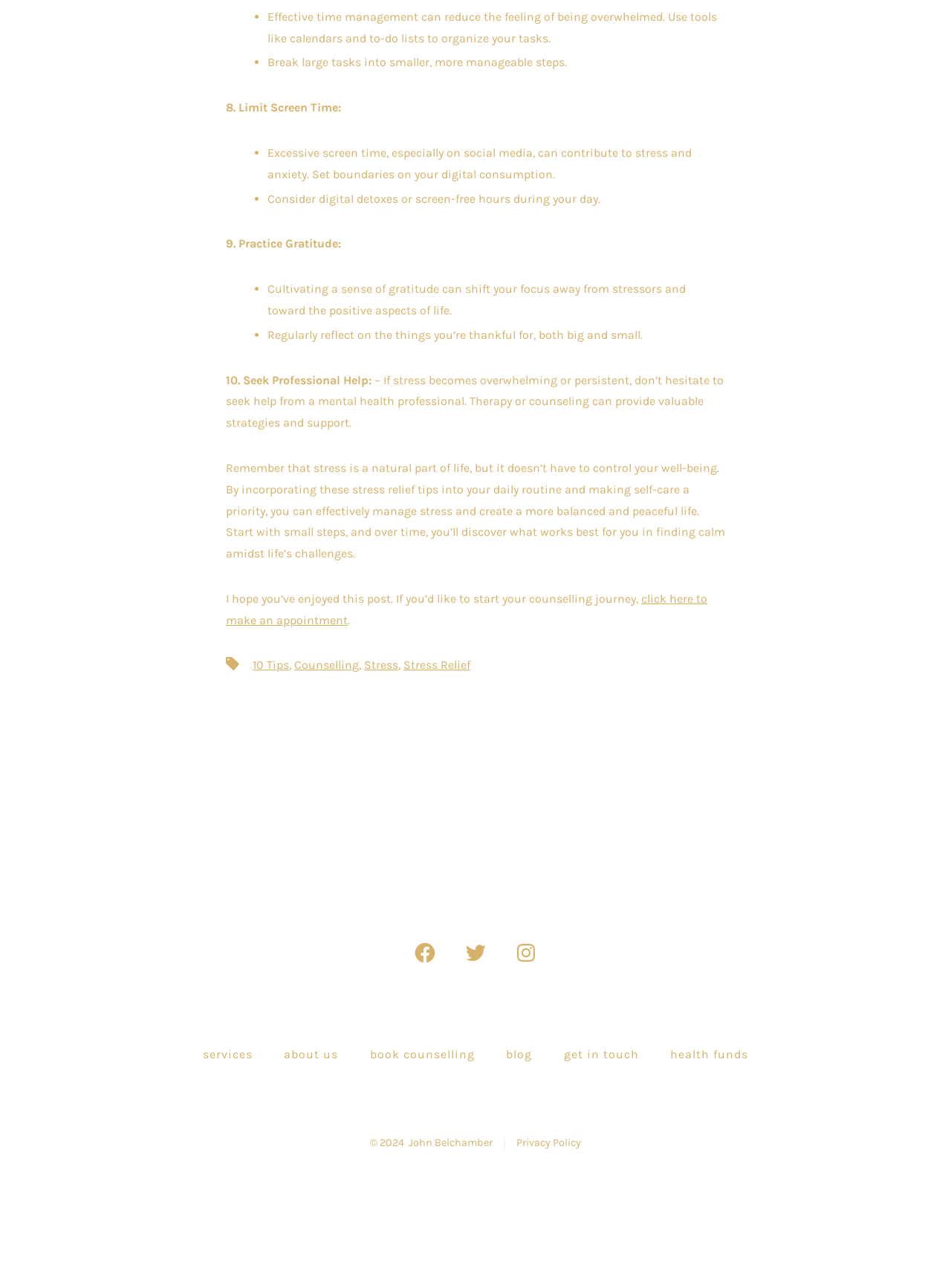What is the purpose of the section with links '10 Tips', 'Counselling', 'Stress', and 'Stress Relief'?
Provide an in-depth answer to the question, covering all aspects.

The section with links '10 Tips', 'Counselling', 'Stress', and 'Stress Relief' appears to be providing related topics or tags, allowing users to explore similar content or topics related to stress relief and counselling.